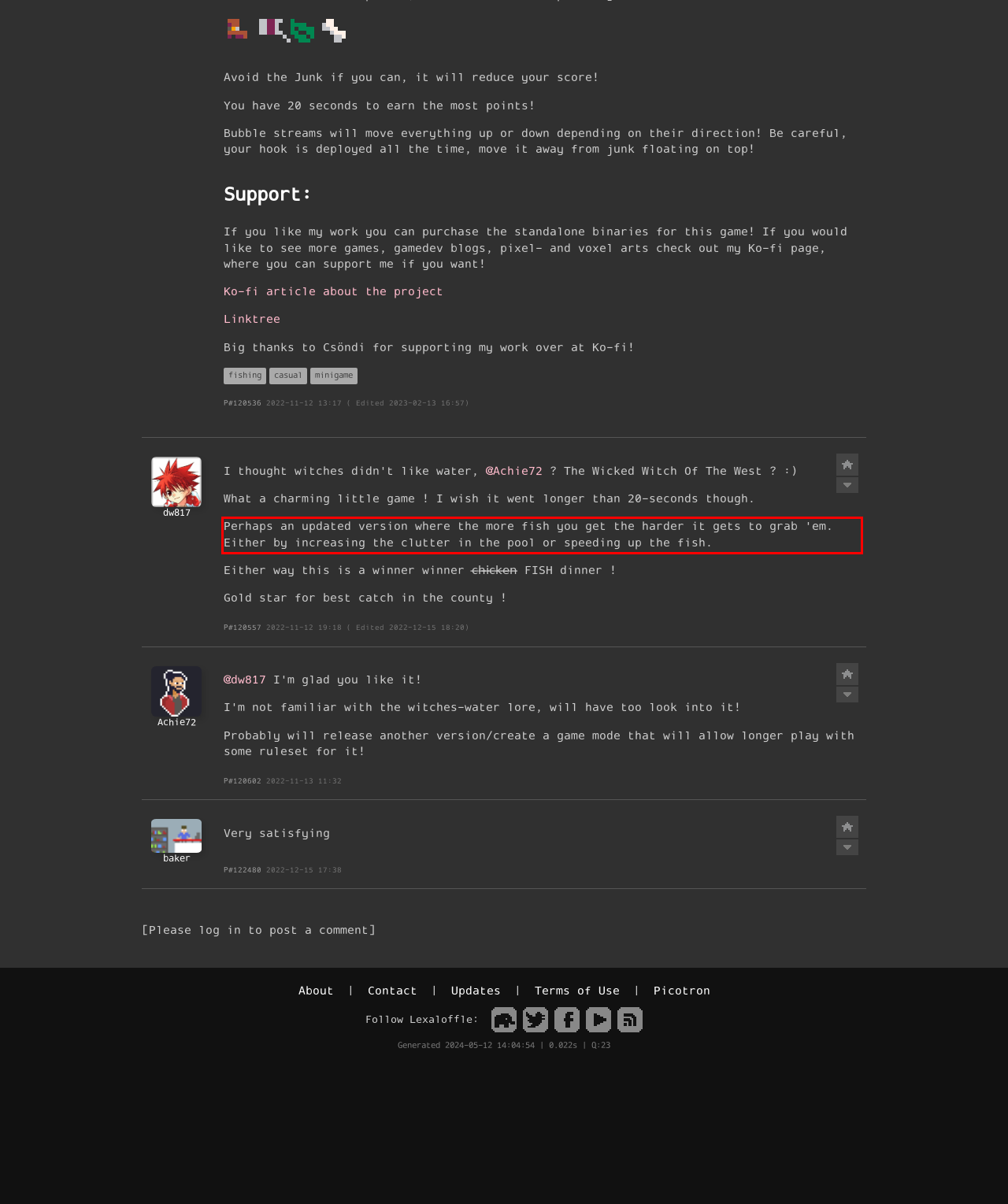Using the provided screenshot of a webpage, recognize the text inside the red rectangle bounding box by performing OCR.

Perhaps an updated version where the more fish you get the harder it gets to grab 'em. Either by increasing the clutter in the pool or speeding up the fish.